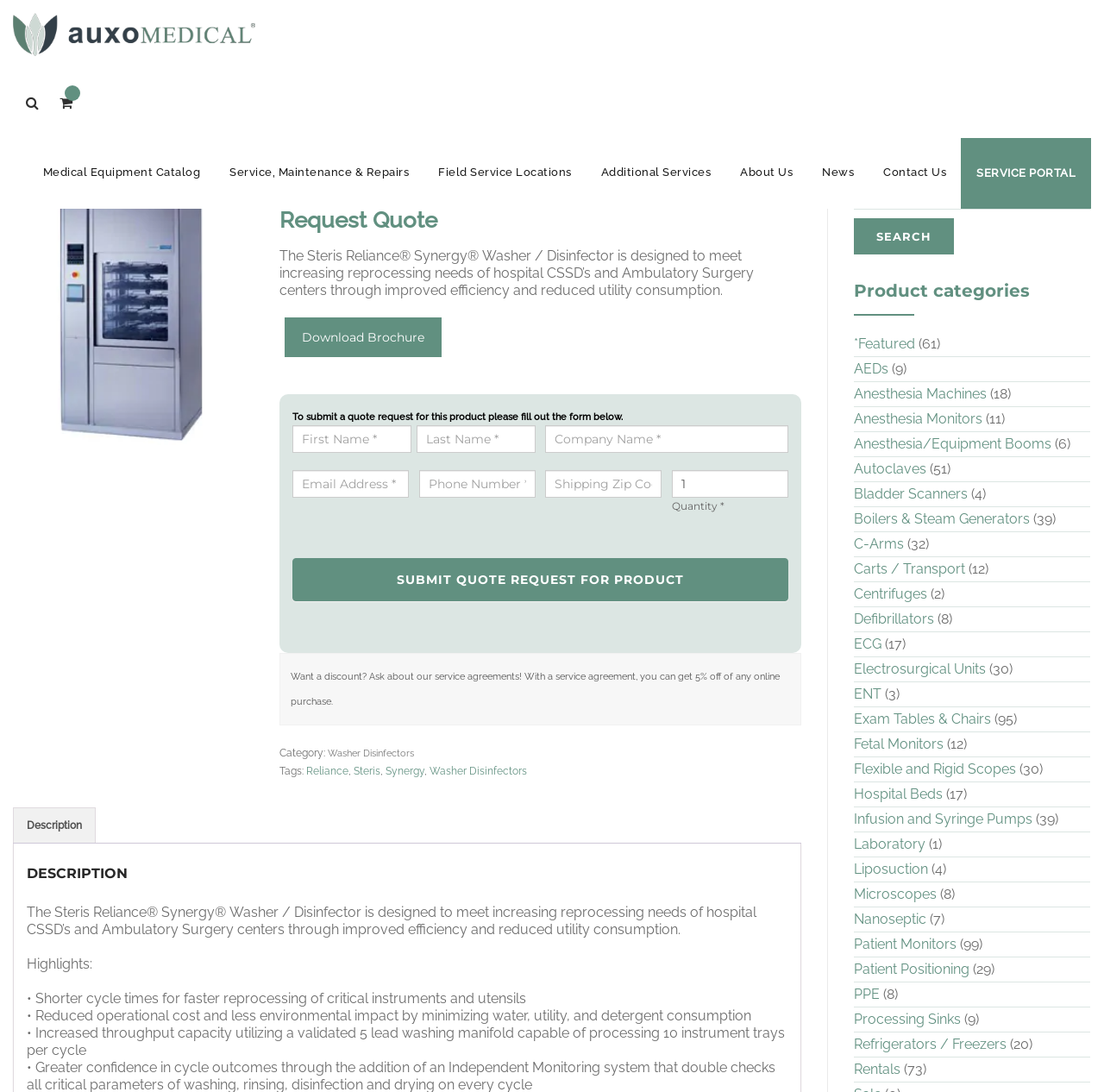Provide your answer in a single word or phrase: 
What is the purpose of the product?

Washer Disinfector